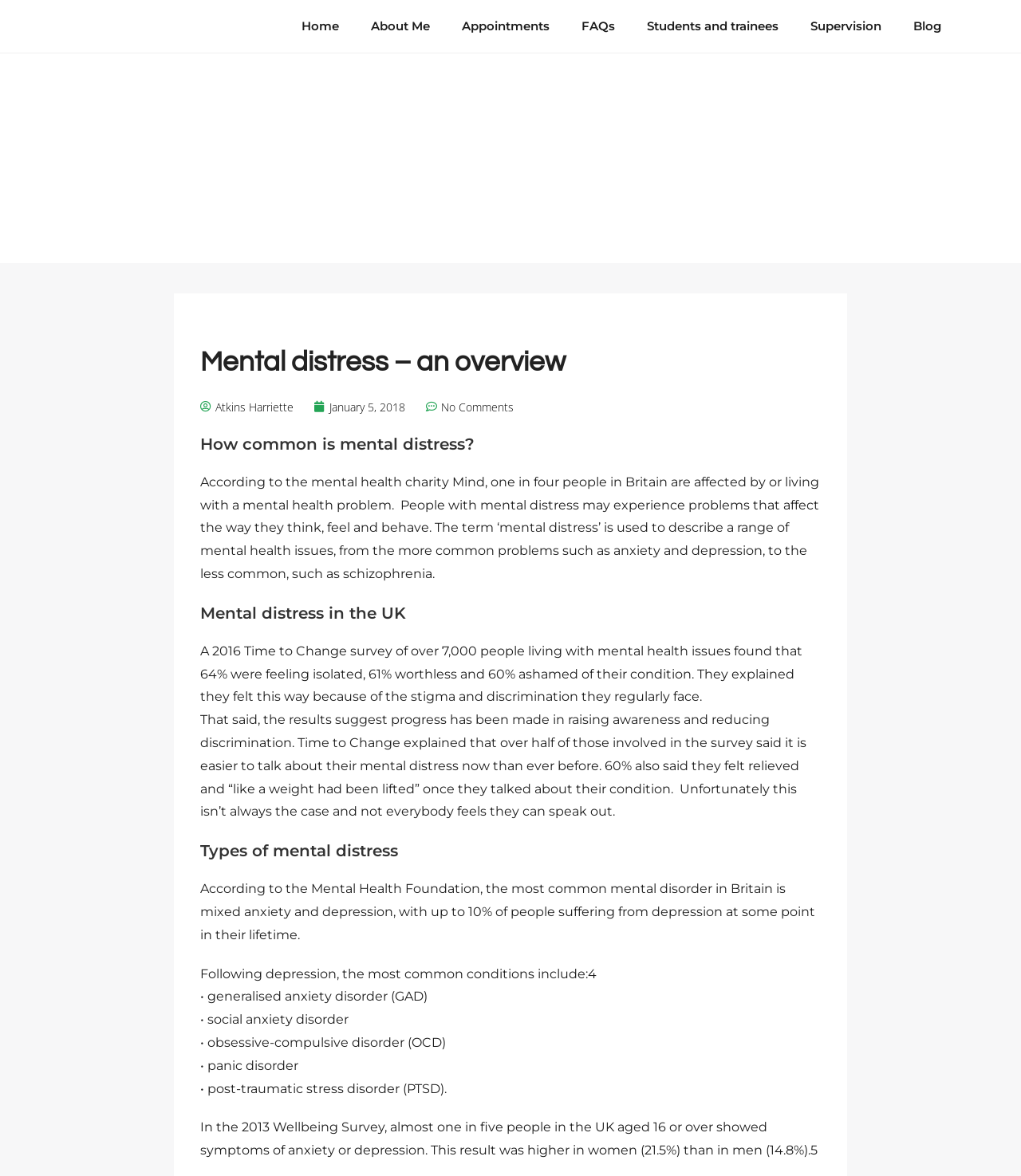Given the content of the image, can you provide a detailed answer to the question?
What percentage of women in the UK showed symptoms of anxiety or depression in the 2013 Wellbeing Survey?

In the 2013 Wellbeing Survey, almost one in five people in the UK aged 16 or over showed symptoms of anxiety or depression, with a higher result in women (21.5%) than in men (14.8%), as stated in the StaticText element with OCR text 'In the 2013 Wellbeing Survey, almost one in five people in the UK aged 16 or over showed symptoms of anxiety or depression. This result was higher in women (21.5%) than in men (14.8%).'